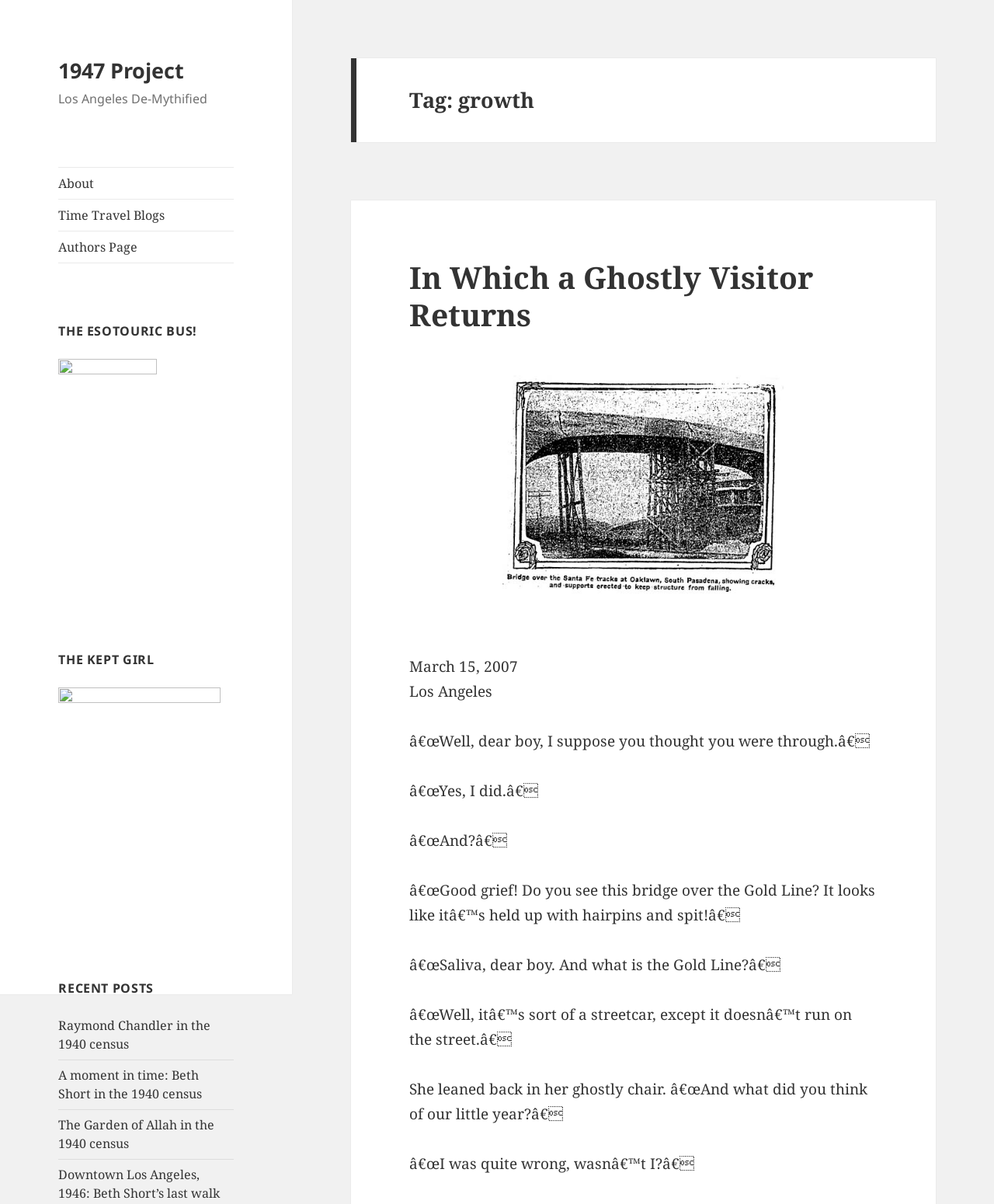Please find the bounding box coordinates of the section that needs to be clicked to achieve this instruction: "Check out the 'Authors Page'".

[0.059, 0.192, 0.235, 0.218]